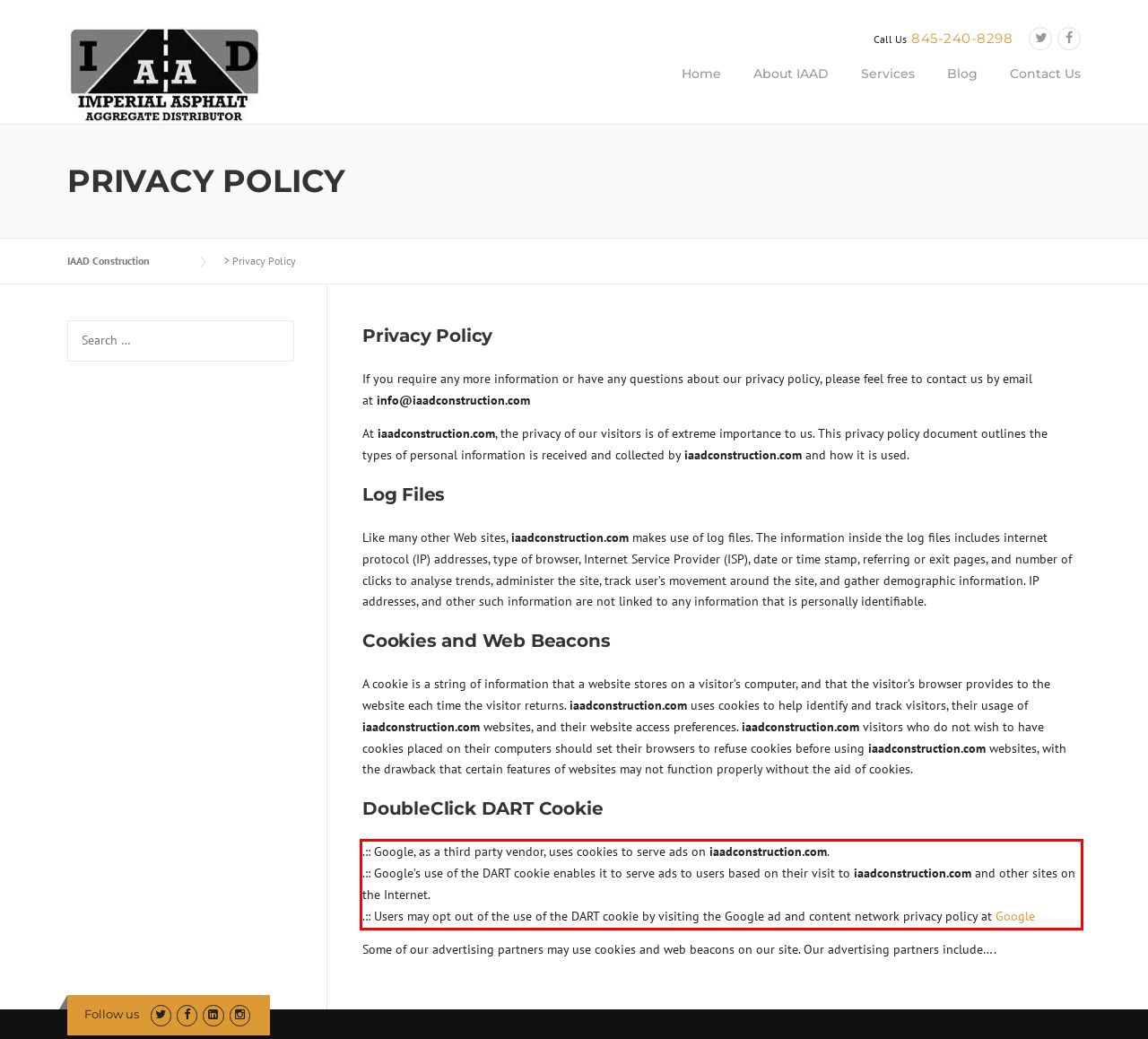Review the screenshot of the webpage and recognize the text inside the red rectangle bounding box. Provide the extracted text content.

.:: Google, as a third party vendor, uses cookies to serve ads on iaadconstruction.com. .:: Google’s use of the DART cookie enables it to serve ads to users based on their visit to iaadconstruction.com and other sites on the Internet. .:: Users may opt out of the use of the DART cookie by visiting the Google ad and content network privacy policy at Google